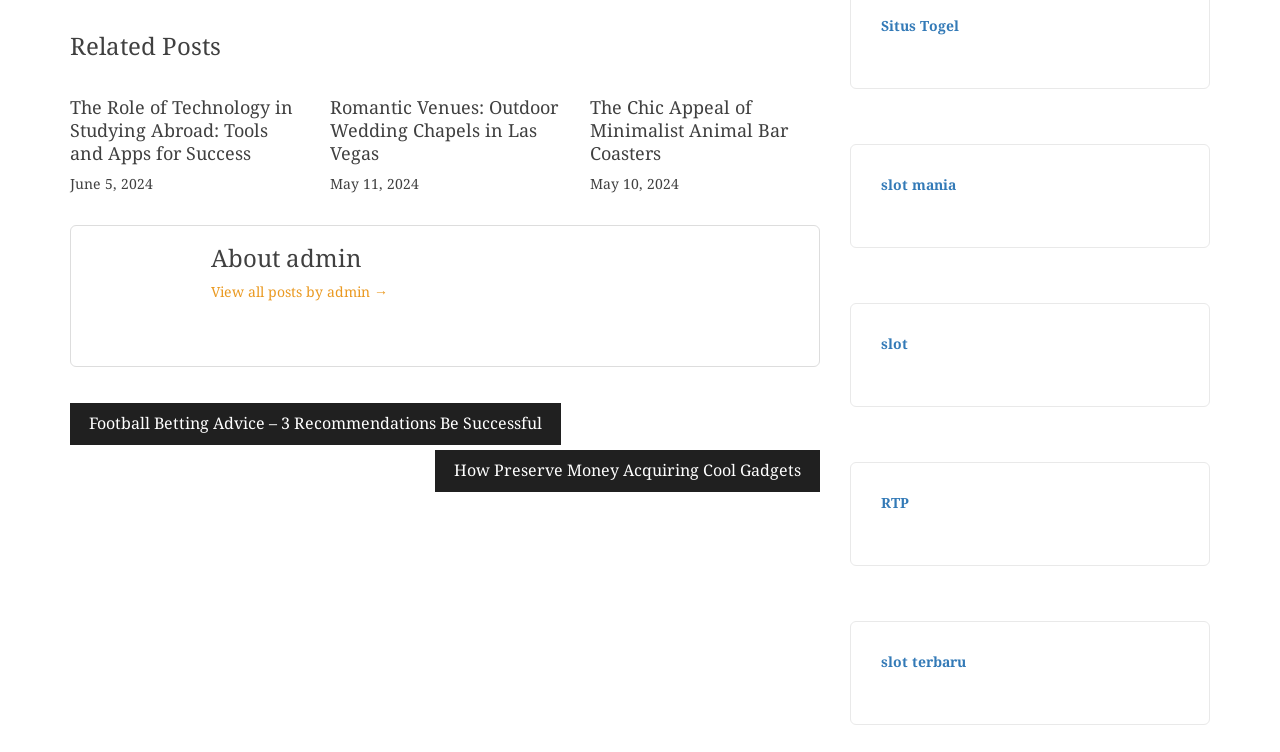Observe the image and answer the following question in detail: What is the text of the link at the bottom right corner of the page?

I looked at the link element with the text 'slot terbaru' which has the highest y2 coordinate among all link elements, indicating that it is located at the bottom of the page.